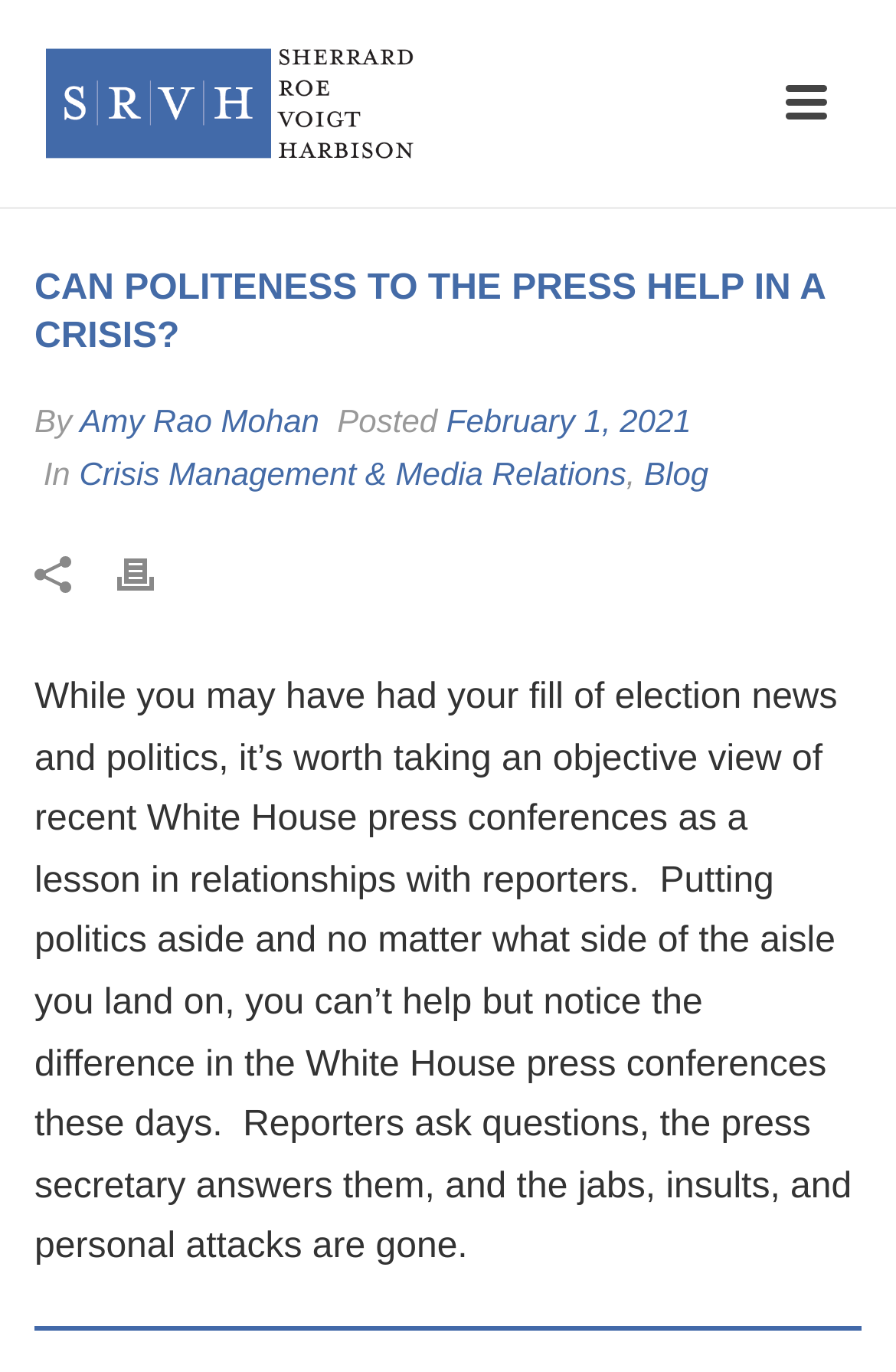Create a detailed description of the webpage's content and layout.

The webpage appears to be a blog post or article from a law firm, Sherrard Roe Voigt & Harbison, PLC, based in Nashville, TN. At the top left corner, there is a logo of the law firm, SRVH Law Logo. Below the logo, there is a prominent heading "CAN POLITENESS TO THE PRESS HELP IN A CRISIS?" that spans almost the entire width of the page.

Under the heading, the author's name "Amy Rao Mohan" is mentioned, followed by a timestamp indicating that the article was posted on February 1, 2021. The article is categorized under "Crisis Management & Media Relations" and is also tagged as a "Blog" post.

The main content of the article starts below the author and timestamp information. There is a small image on the left side, but its purpose is unclear. The article begins by discussing the importance of relationships with reporters, using recent White House press conferences as an example. The text is divided into paragraphs, with the first paragraph setting the tone for the rest of the article.

On the right side of the page, there is a "Print" button with a small icon, allowing users to print the article. Overall, the webpage has a simple and clean layout, with a focus on the article's content.